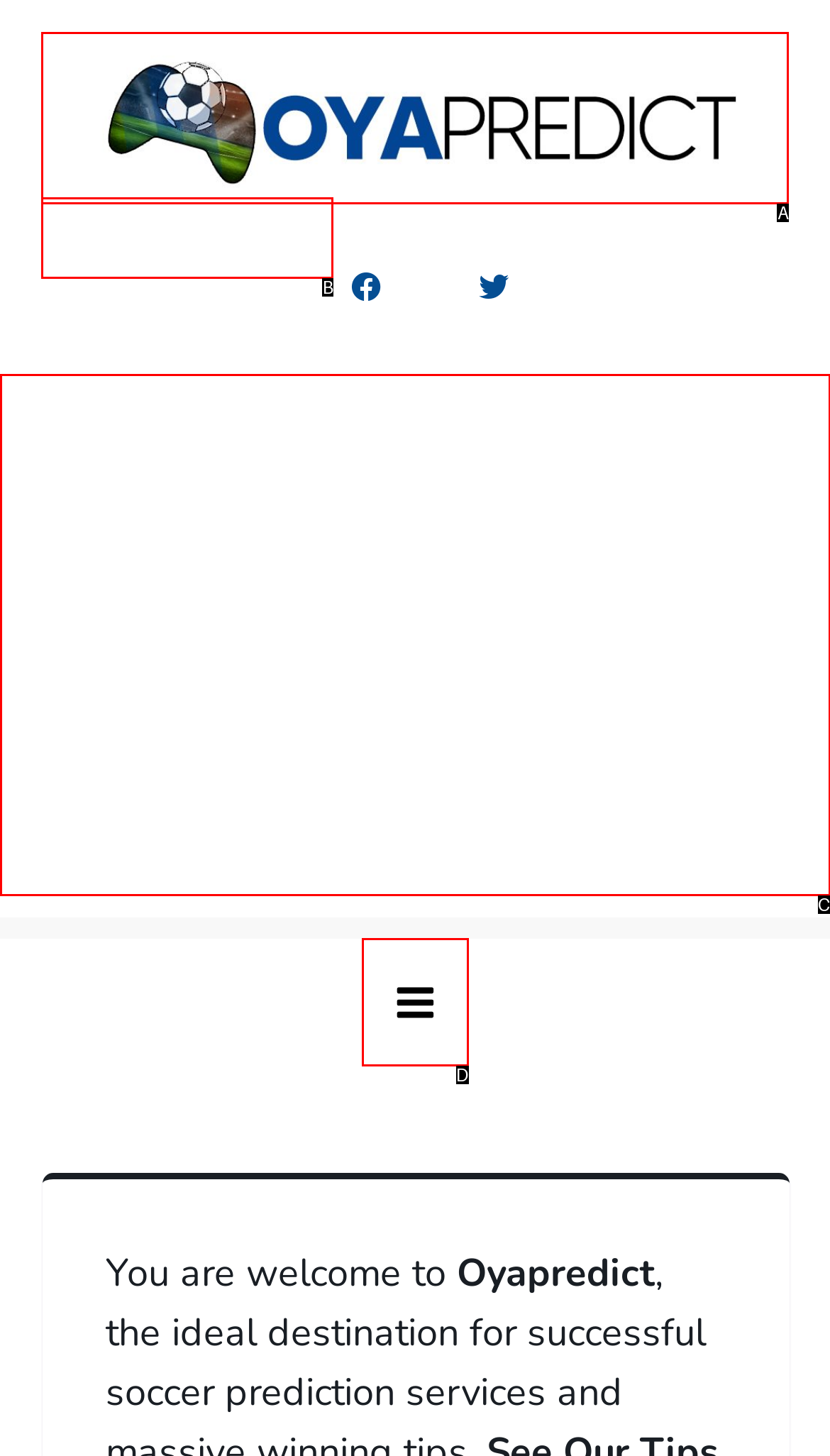Identify the option that corresponds to the description: Menu. Provide only the letter of the option directly.

D